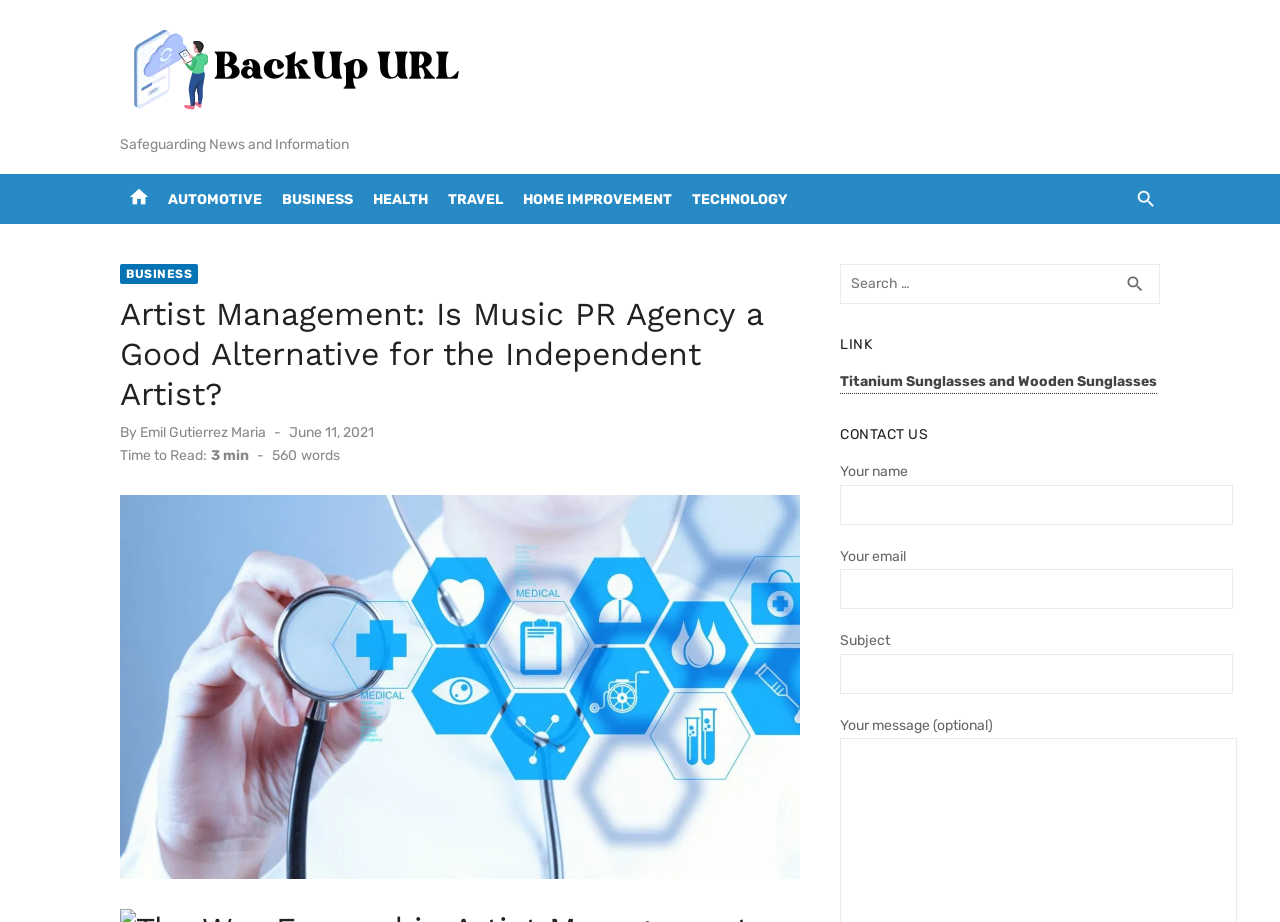Articulate a detailed summary of the webpage's content and design.

This webpage appears to be a blog post or article about music PR agencies and their benefits for independent artists. At the top left corner, there is a link to a "Backup URL" accompanied by a small image. Next to it is a static text "Safeguarding News and Information". Below these elements, there is a navigation menu with links to various categories such as "AUTOMOTIVE", "BUSINESS", "HEALTH", and more.

The main content of the webpage is a blog post titled "Artist Management: Is Music PR Agency a Good Alternative for the Independent Artist?" written by Emil Gutierrez Maria and posted on June 11, 2021. The post has a estimated reading time of 3 minutes and contains 560 words. 

On the right side of the webpage, there is a search bar with a button labeled "search SEARCH". Below the search bar, there are links to other articles or pages, including "Titanium Sunglasses and Wooden Sunglasses". Further down, there is a "CONTACT US" section with a form that allows users to input their name, email, subject, and message.

There is also a figure or image located below the main content, but its description is not provided. Overall, the webpage has a clean and organized layout, making it easy to navigate and read.